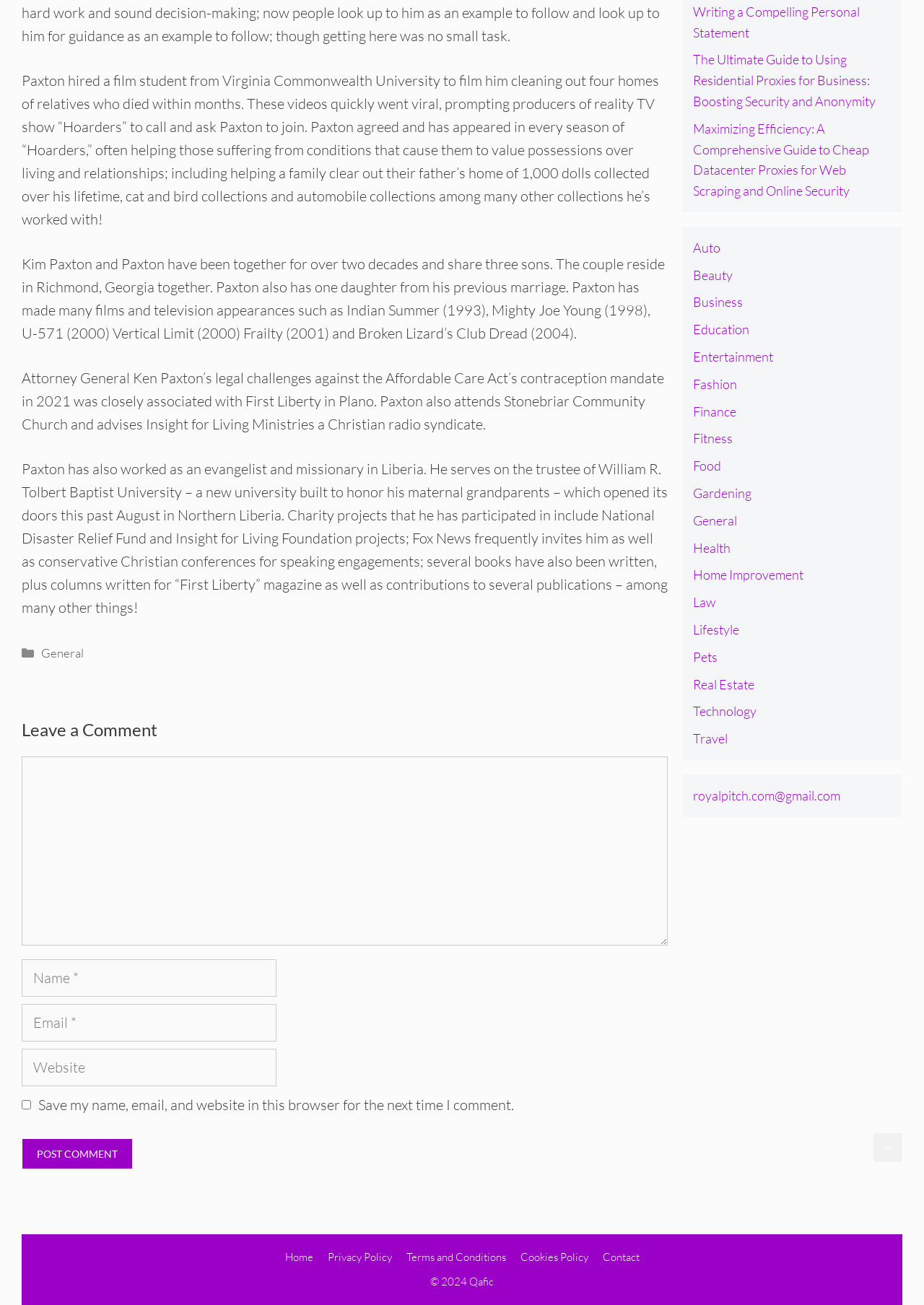Provide the bounding box coordinates, formatted as (top-left x, top-left y, bottom-right x, bottom-right y), with all values being floating point numbers between 0 and 1. Identify the bounding box of the UI element that matches the description: parent_node: Comment name="url" placeholder="Website"

[0.023, 0.804, 0.299, 0.832]